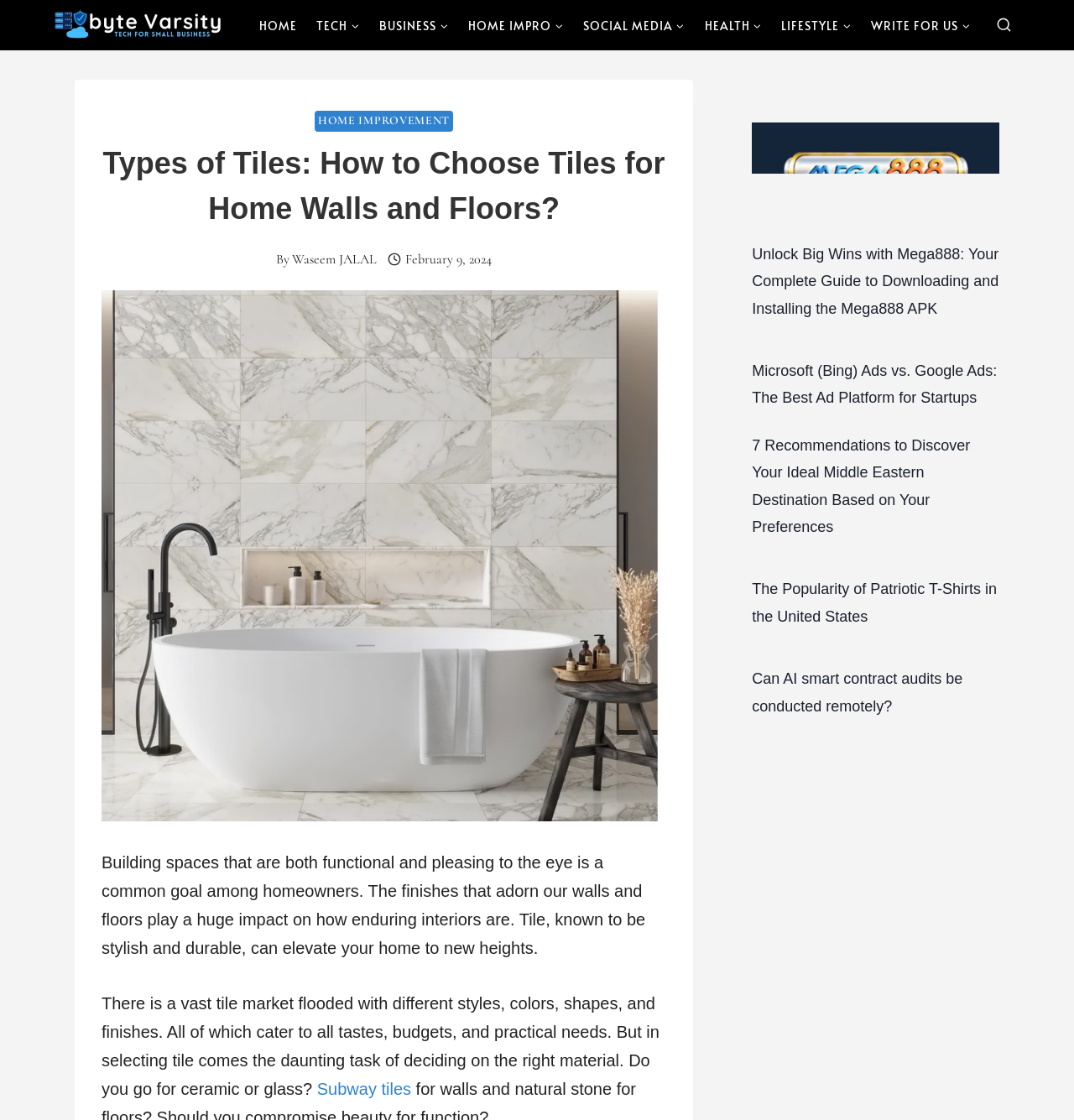Highlight the bounding box coordinates of the region I should click on to meet the following instruction: "Go to HOME page".

[0.232, 0.011, 0.286, 0.034]